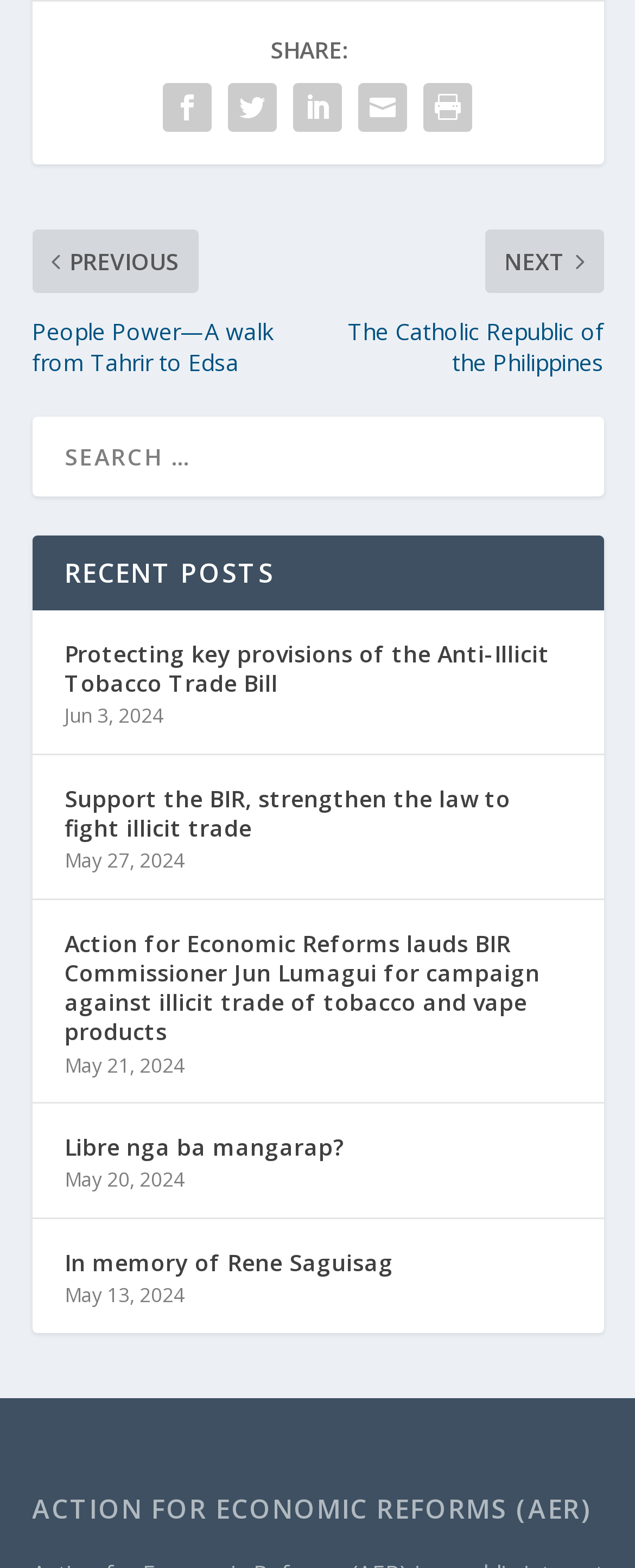What is the main topic of the webpage?
Look at the image and provide a short answer using one word or a phrase.

Action for Economic Reforms